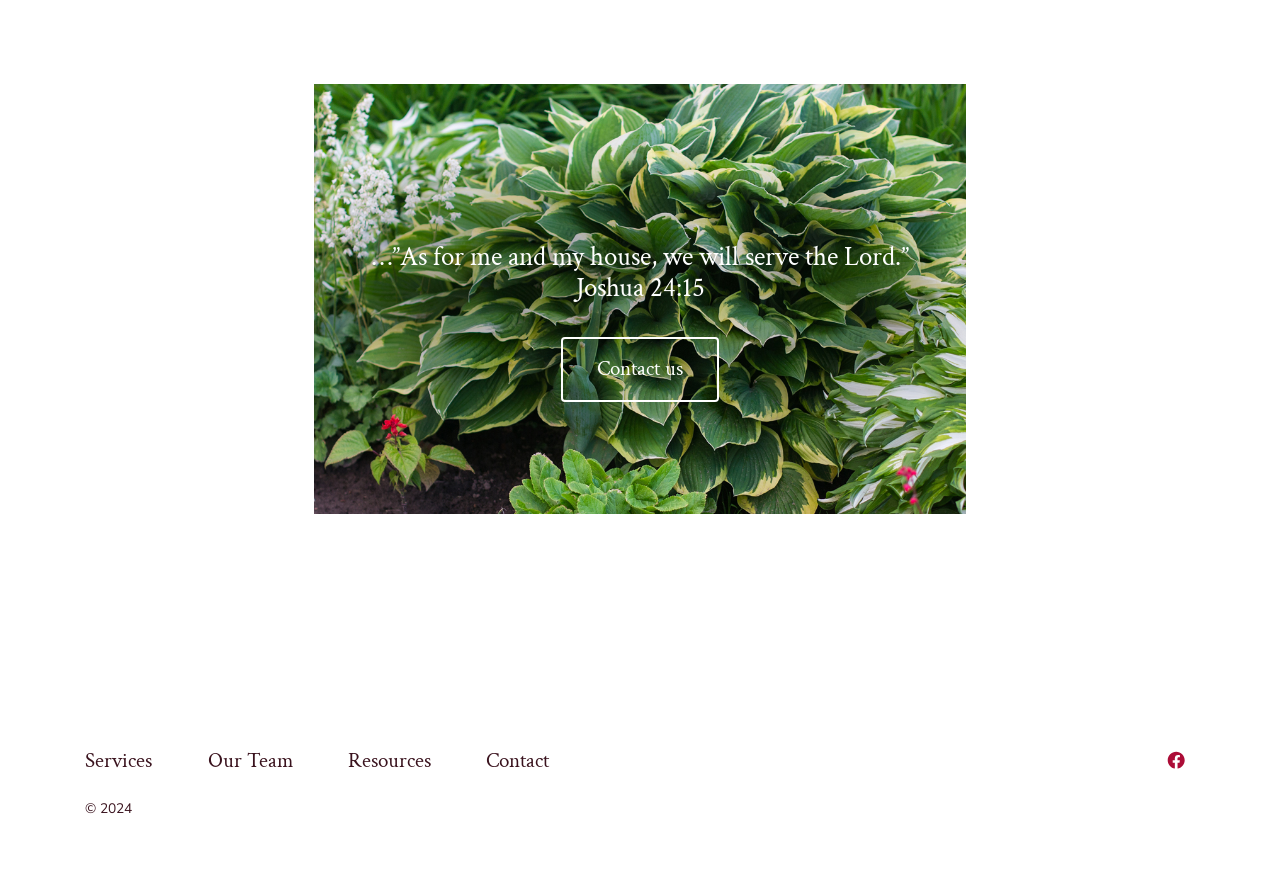Find the bounding box coordinates for the UI element whose description is: "Resources". The coordinates should be four float numbers between 0 and 1, in the format [left, top, right, bottom].

[0.252, 0.826, 0.356, 0.878]